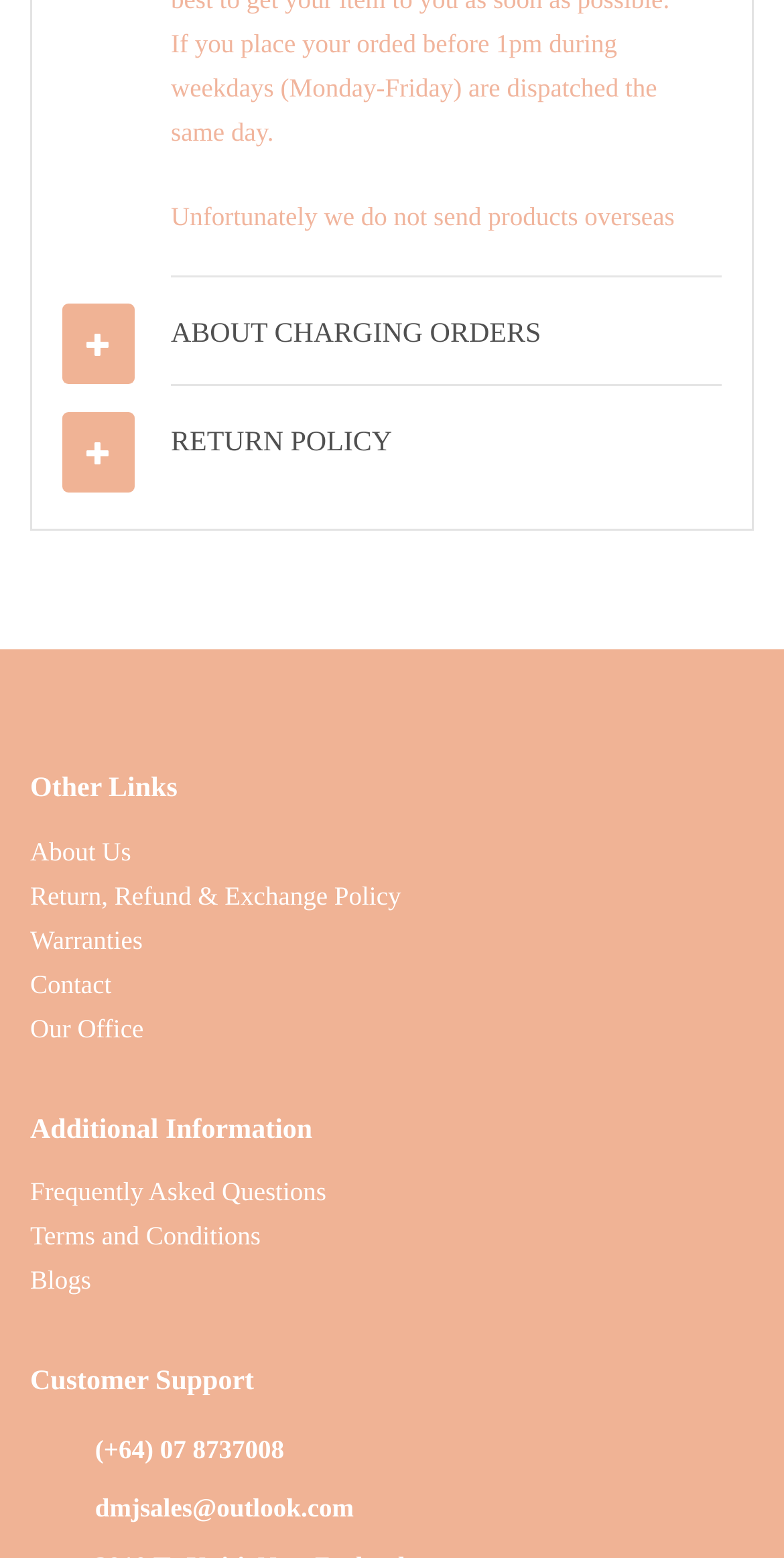Find the UI element described as: "Return, Refund & Exchange Policy" and predict its bounding box coordinates. Ensure the coordinates are four float numbers between 0 and 1, [left, top, right, bottom].

[0.038, 0.565, 0.512, 0.584]